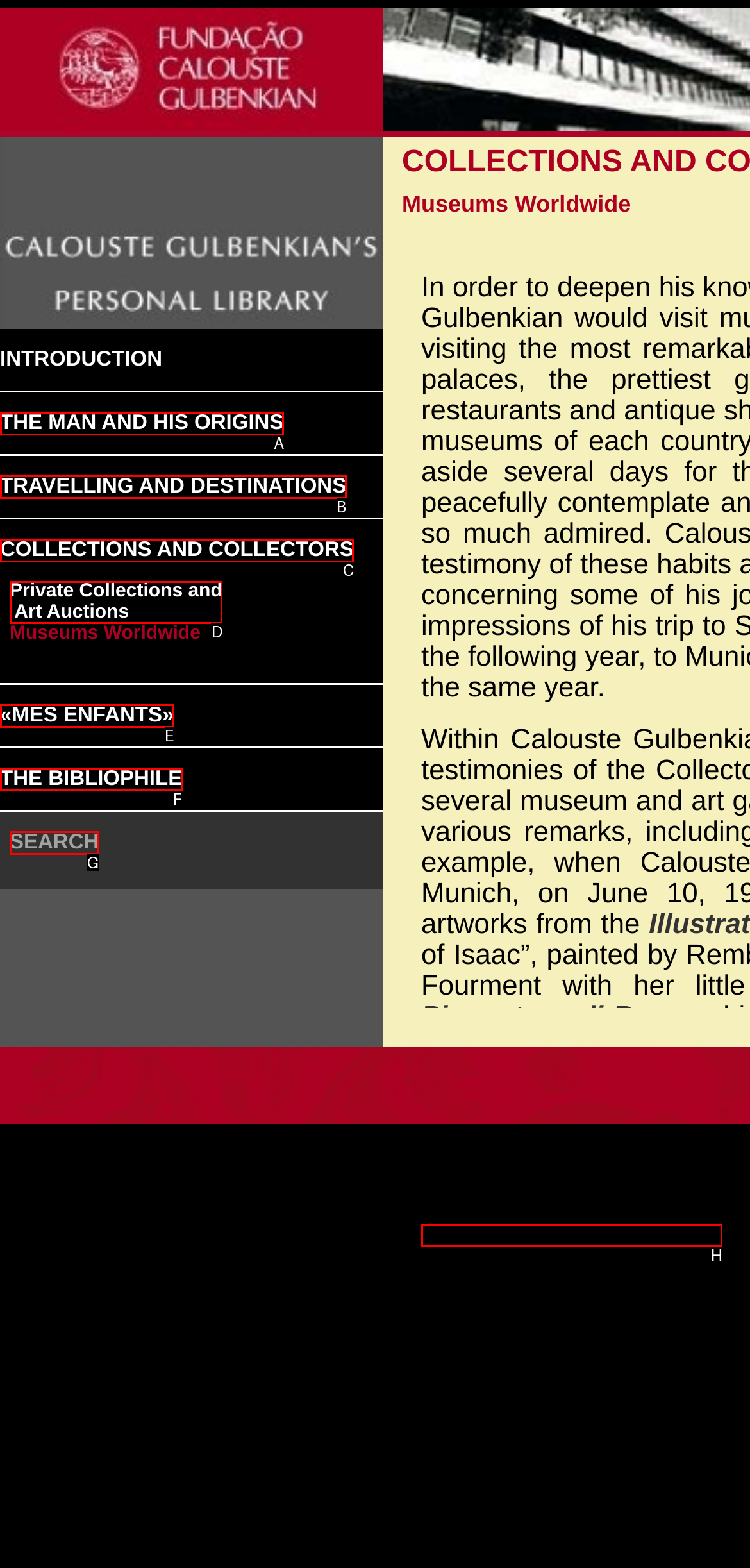Match the following description to a UI element: Search
Provide the letter of the matching option directly.

G